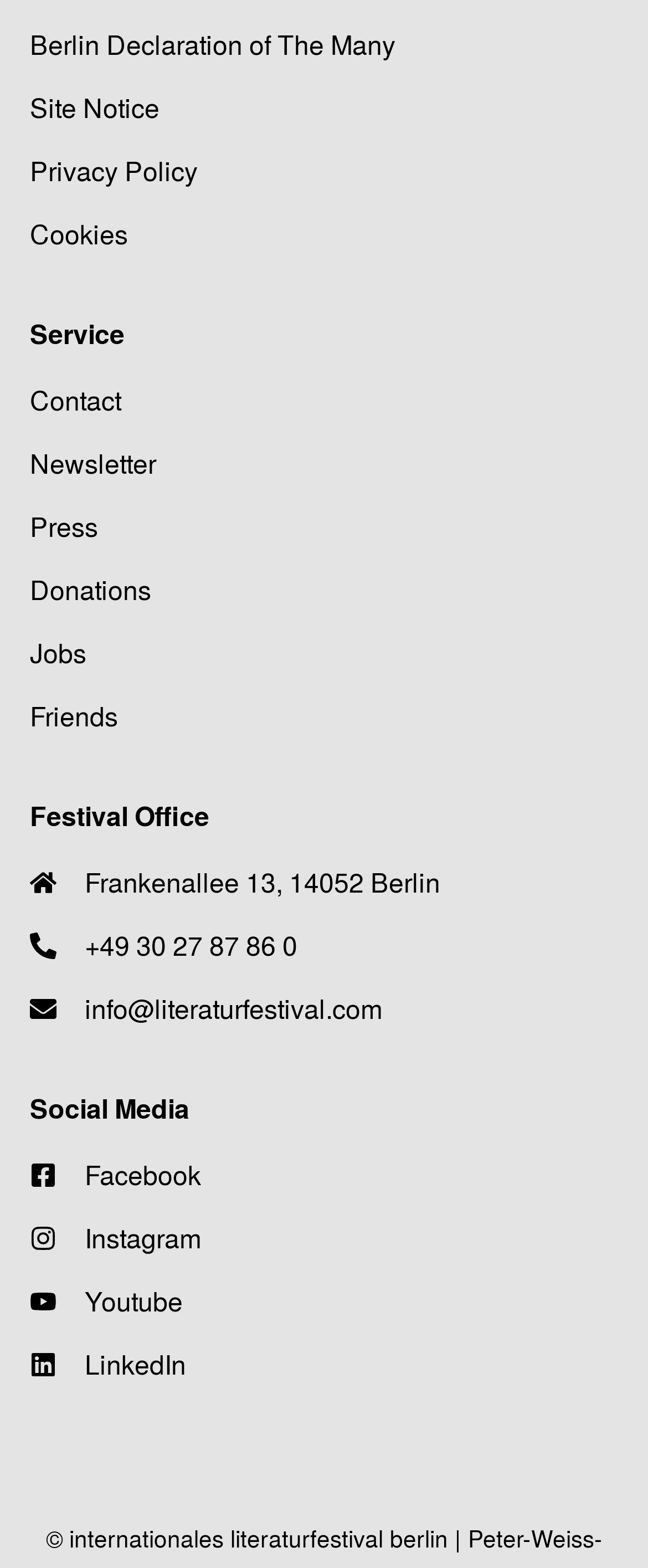Determine the bounding box coordinates for the element that should be clicked to follow this instruction: "Contact the festival office". The coordinates should be given as four float numbers between 0 and 1, in the format [left, top, right, bottom].

[0.046, 0.243, 0.954, 0.268]